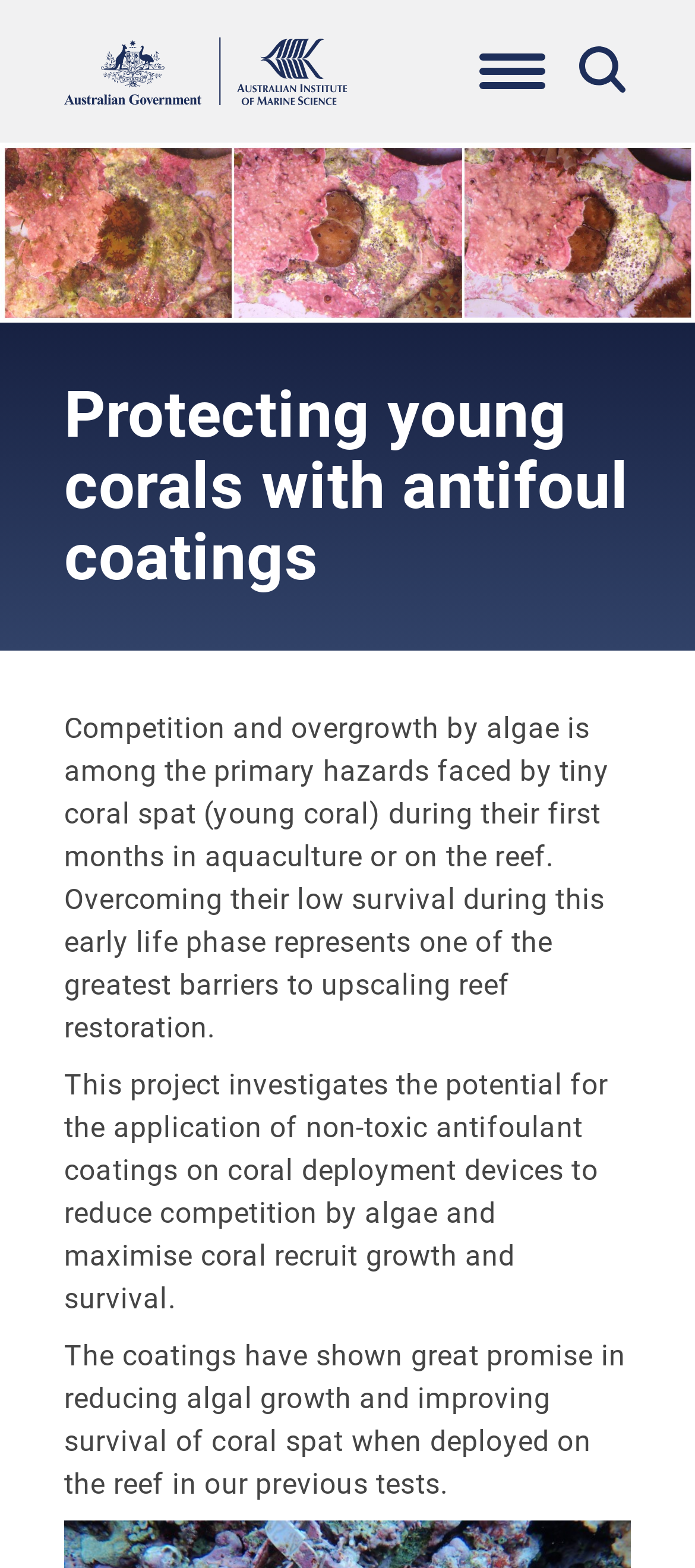Show the bounding box coordinates for the HTML element as described: "aria-label="Toggle Search"".

[0.826, 0.03, 0.908, 0.059]